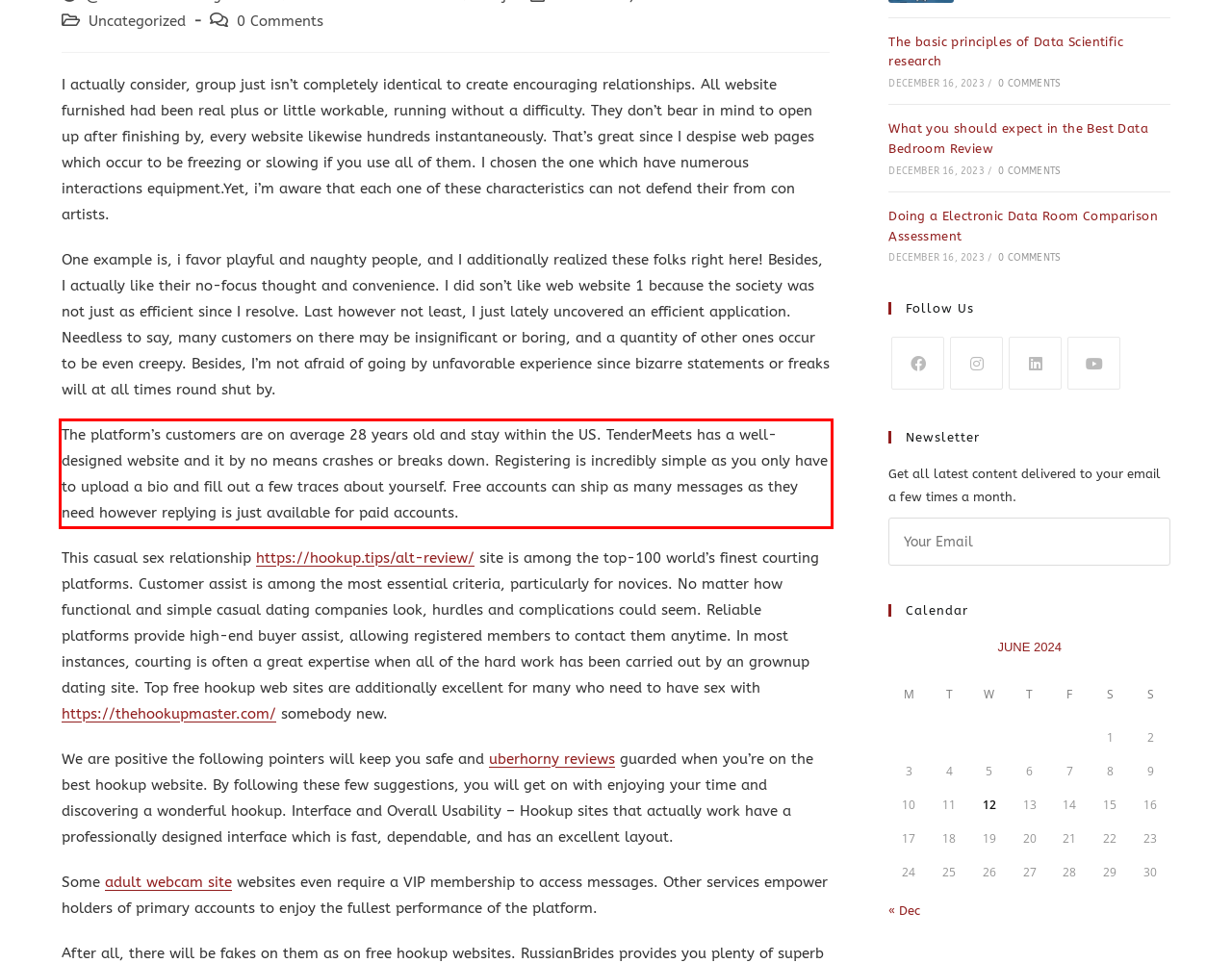Please perform OCR on the UI element surrounded by the red bounding box in the given webpage screenshot and extract its text content.

The platform’s customers are on average 28 years old and stay within the US. TenderMeets has a well-designed website and it by no means crashes or breaks down. Registering is incredibly simple as you only have to upload a bio and fill out a few traces about yourself. Free accounts can ship as many messages as they need however replying is just available for paid accounts.